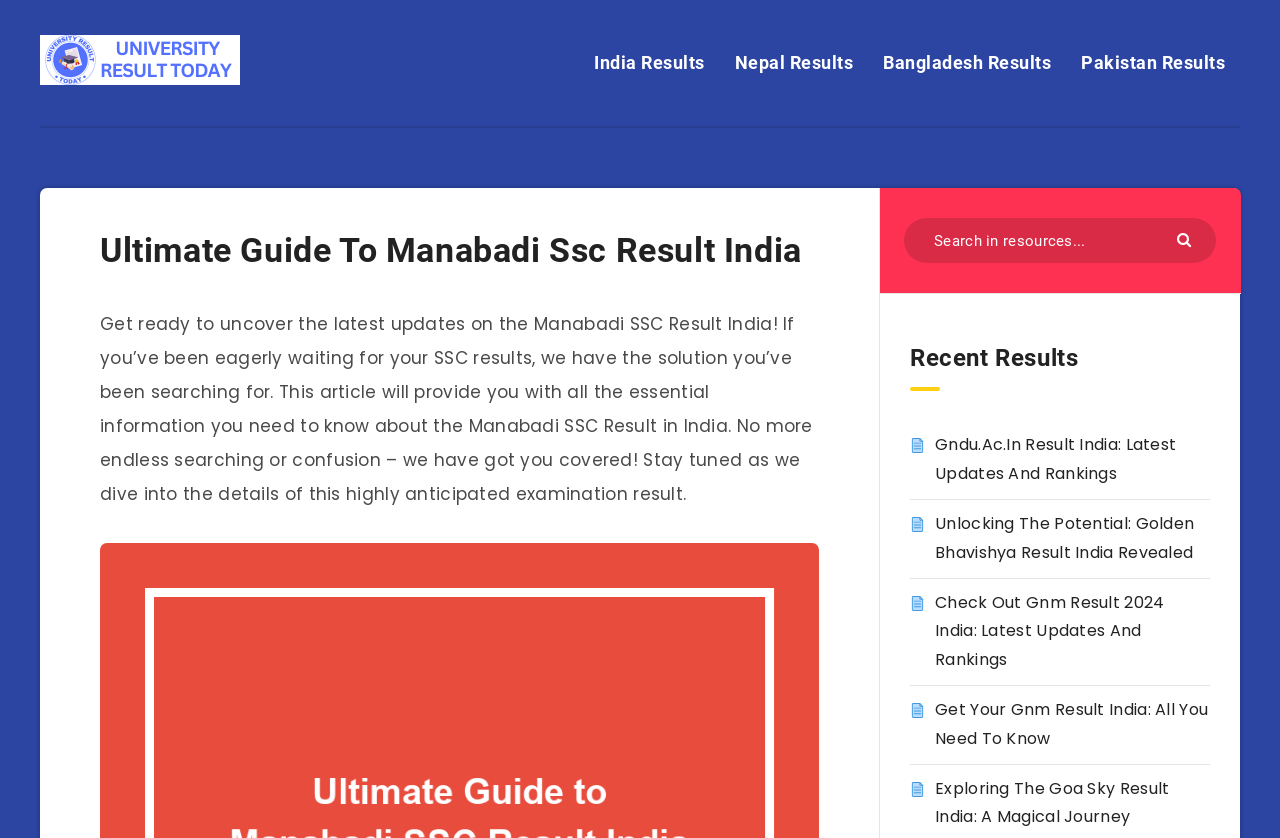From the screenshot, find the bounding box of the UI element matching this description: "Pakistan Results". Supply the bounding box coordinates in the form [left, top, right, bottom], each a float between 0 and 1.

[0.845, 0.06, 0.957, 0.091]